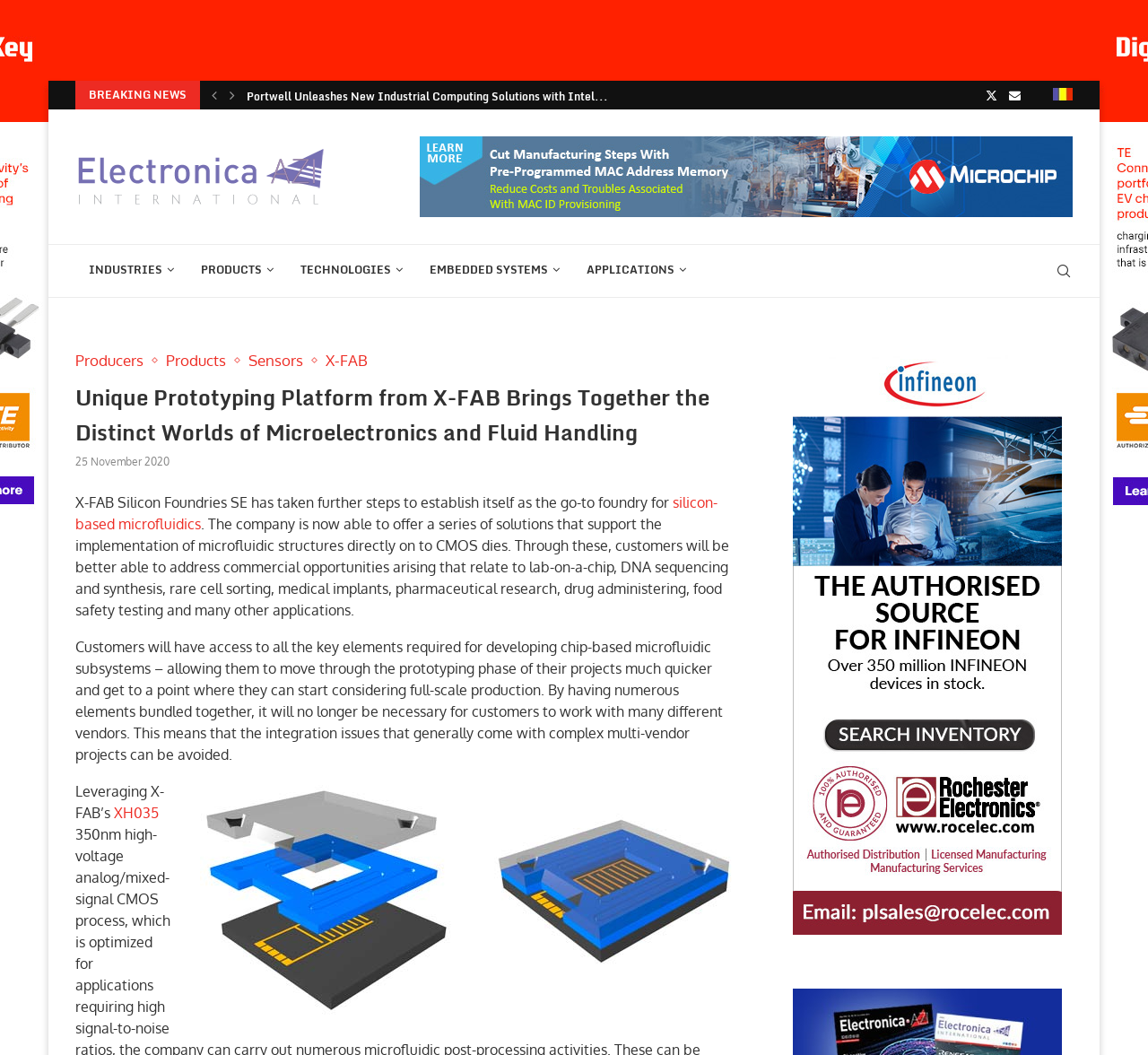Please specify the bounding box coordinates of the clickable section necessary to execute the following command: "Search for something on the website".

[0.919, 0.232, 0.934, 0.281]